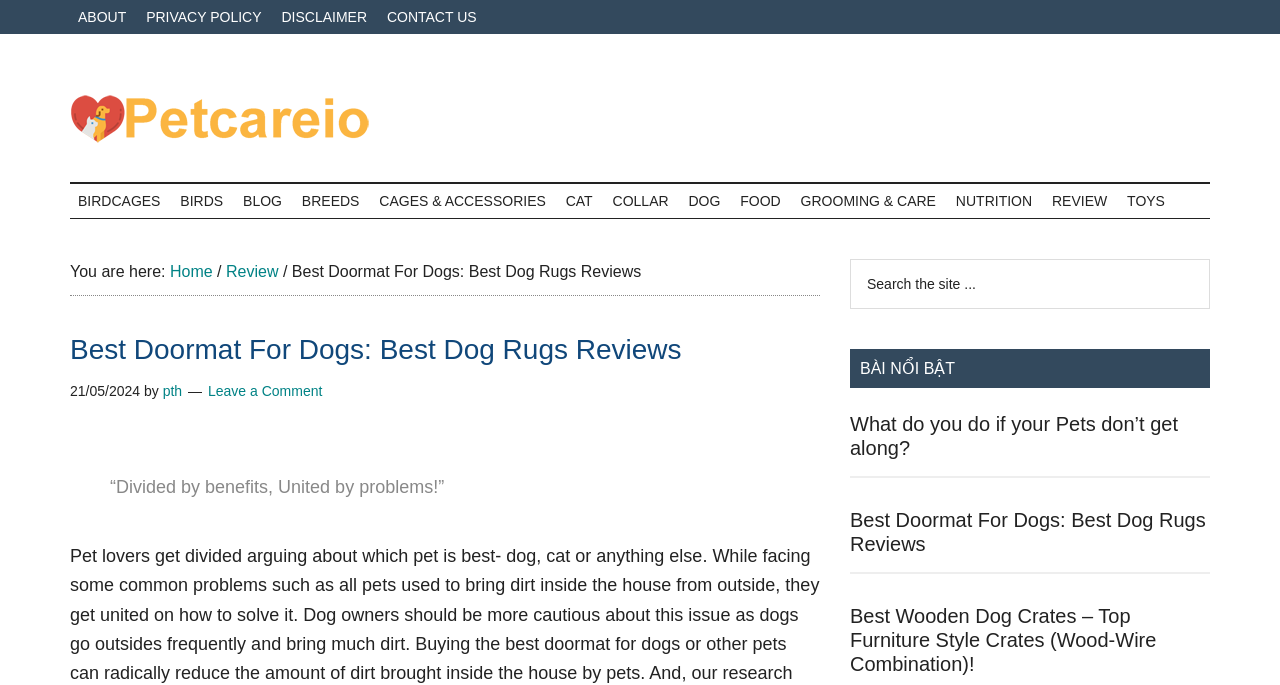Answer this question in one word or a short phrase: What is the title of the article with the date '21/05/2024'?

Best Doormat For Dogs: Best Dog Rugs Reviews